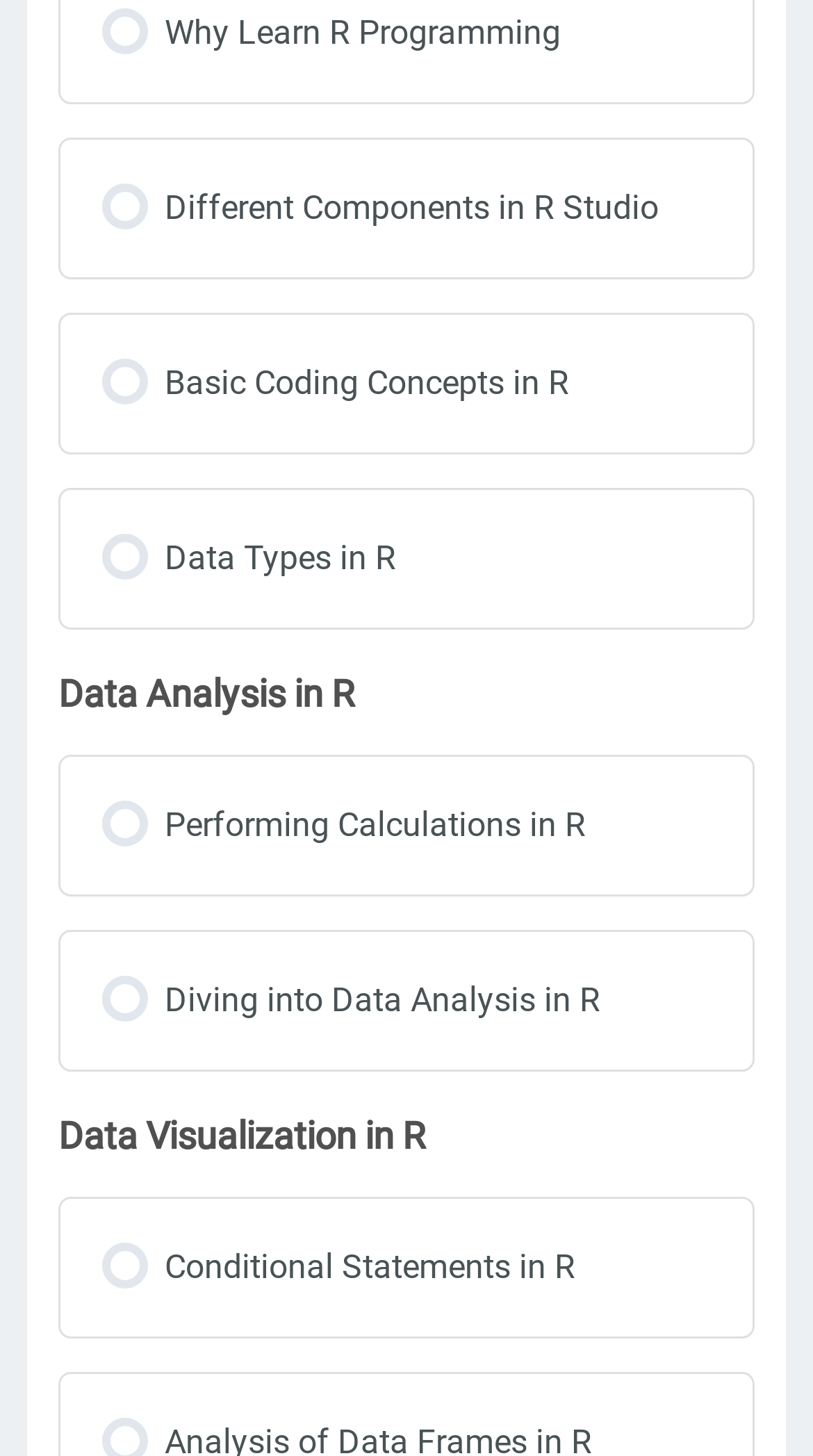Answer the question in a single word or phrase:
How many links are there on the webpage?

7